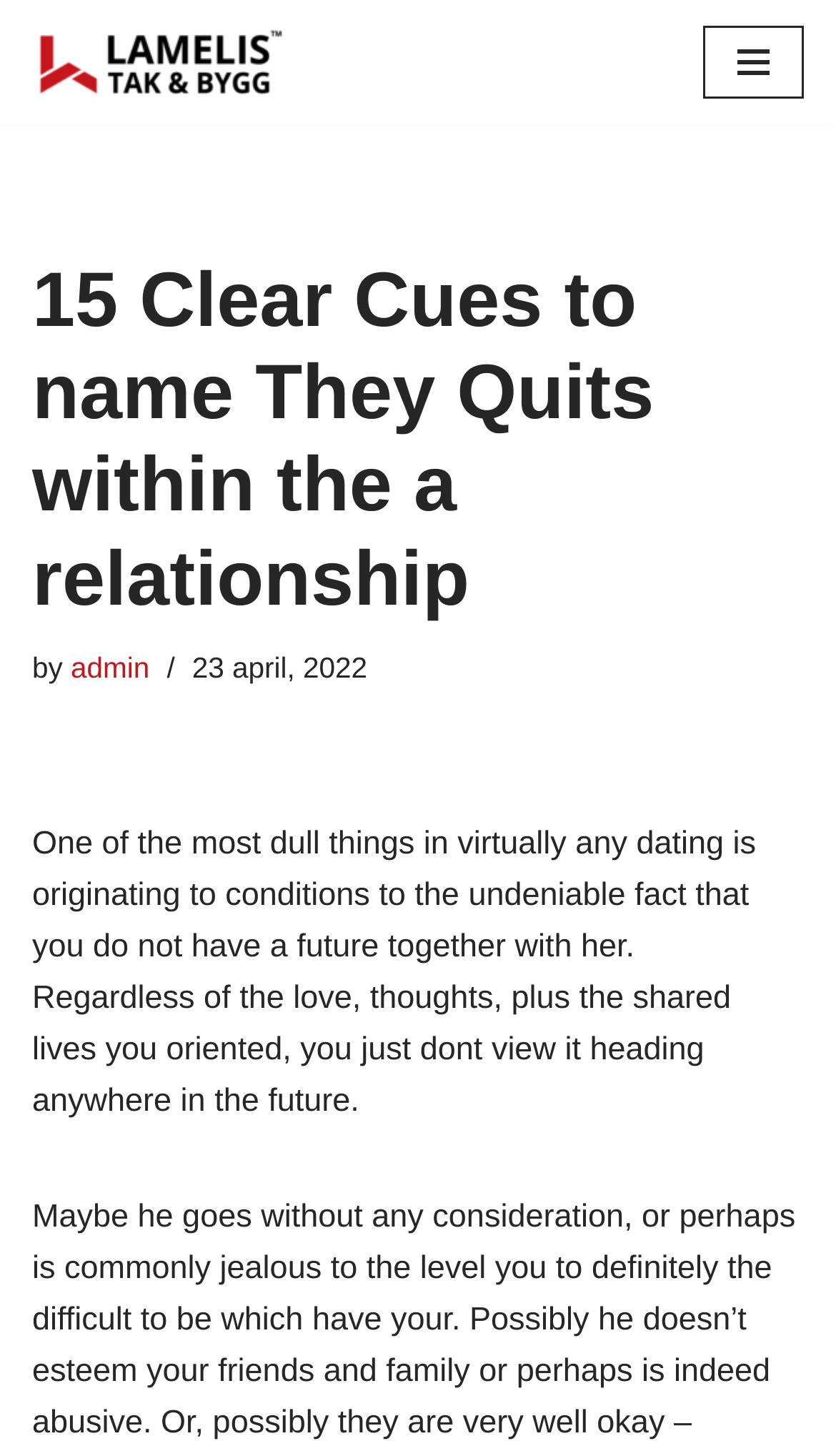Provide a brief response in the form of a single word or phrase:
What is the topic of the article?

signs of quitting a relationship